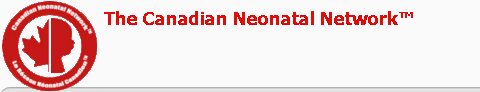Provide a thorough and detailed response to the question by examining the image: 
In what year was the CNN established?

According to the caption, the Canadian Neonatal Network (CNN) was established in 1995, making it a crucial body in advancing neonatal health through research and collaboration.